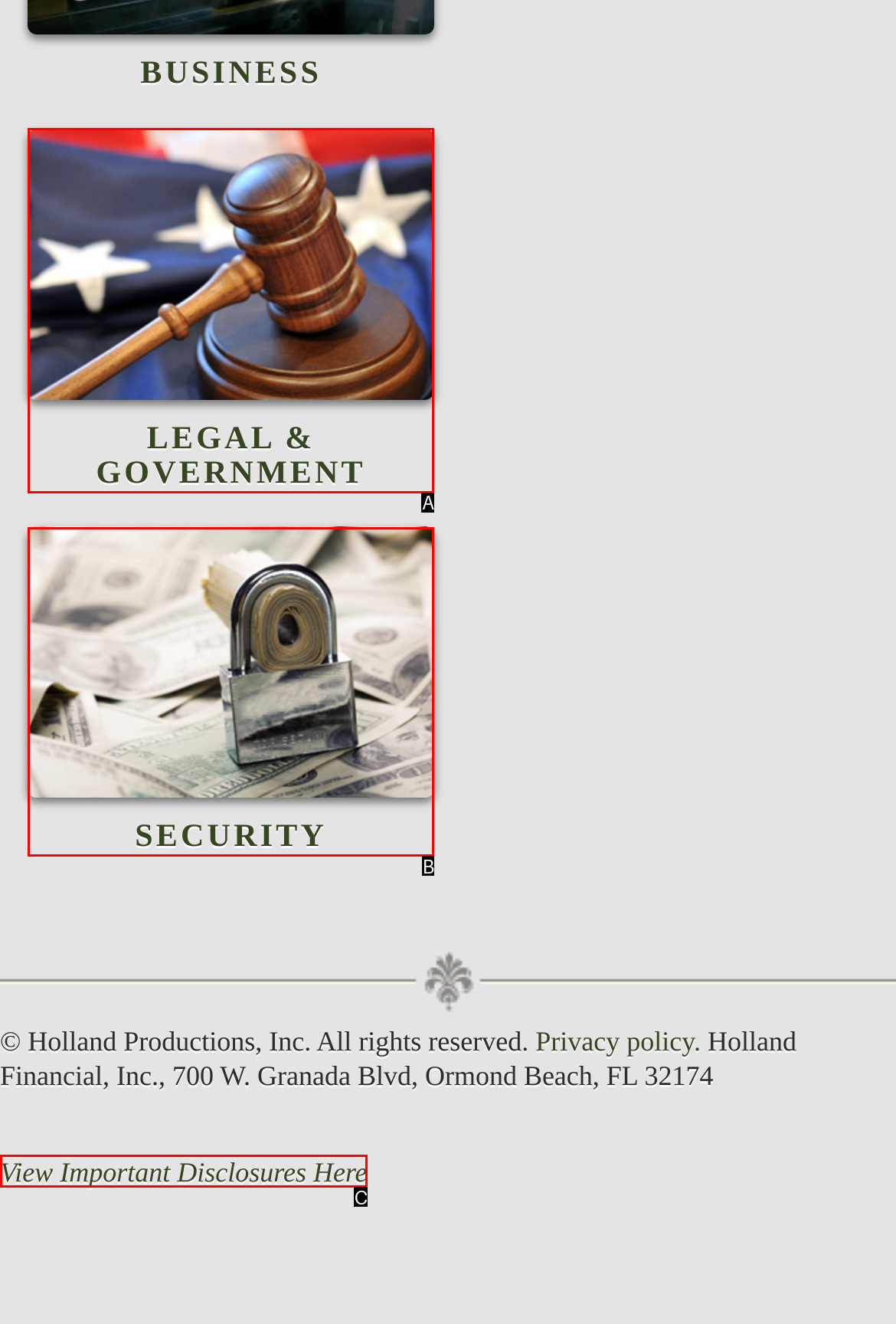Determine which option fits the element description: Legal & Government
Answer with the option’s letter directly.

A